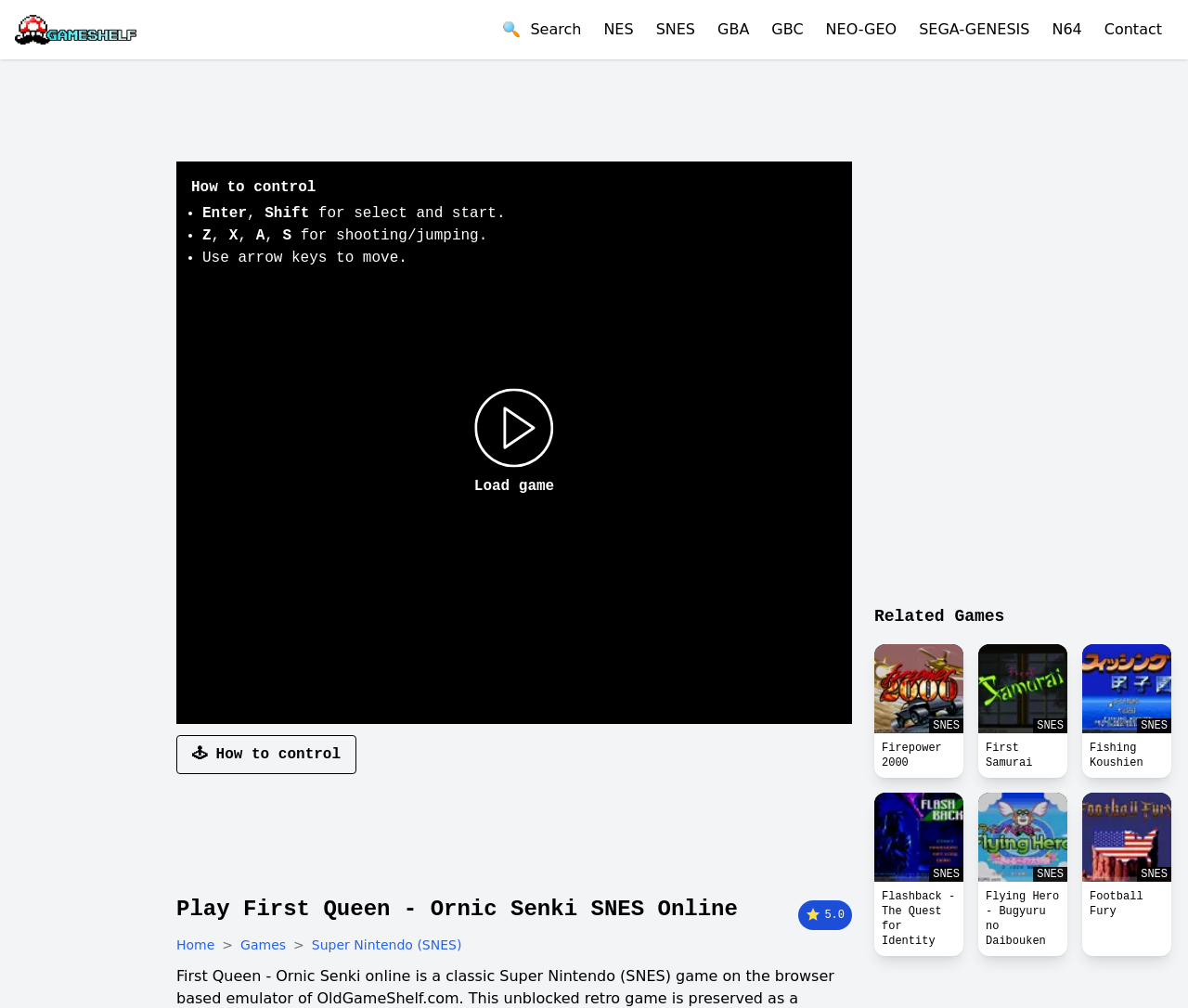Determine the bounding box coordinates of the element's region needed to click to follow the instruction: "Contact us". Provide these coordinates as four float numbers between 0 and 1, formatted as [left, top, right, bottom].

[0.929, 0.018, 0.978, 0.041]